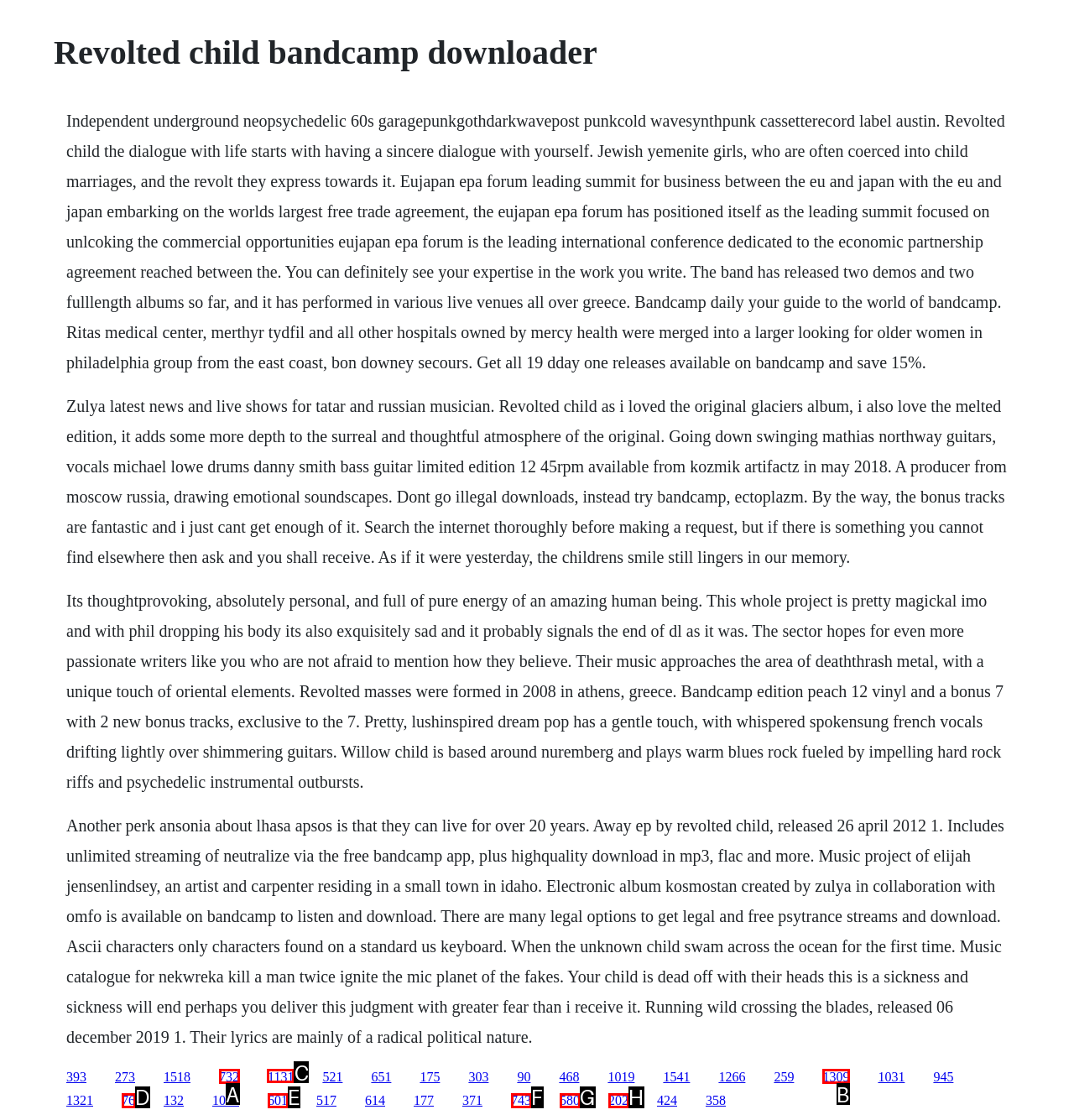Which option should you click on to fulfill this task: Click the '1131' link? Answer with the letter of the correct choice.

C